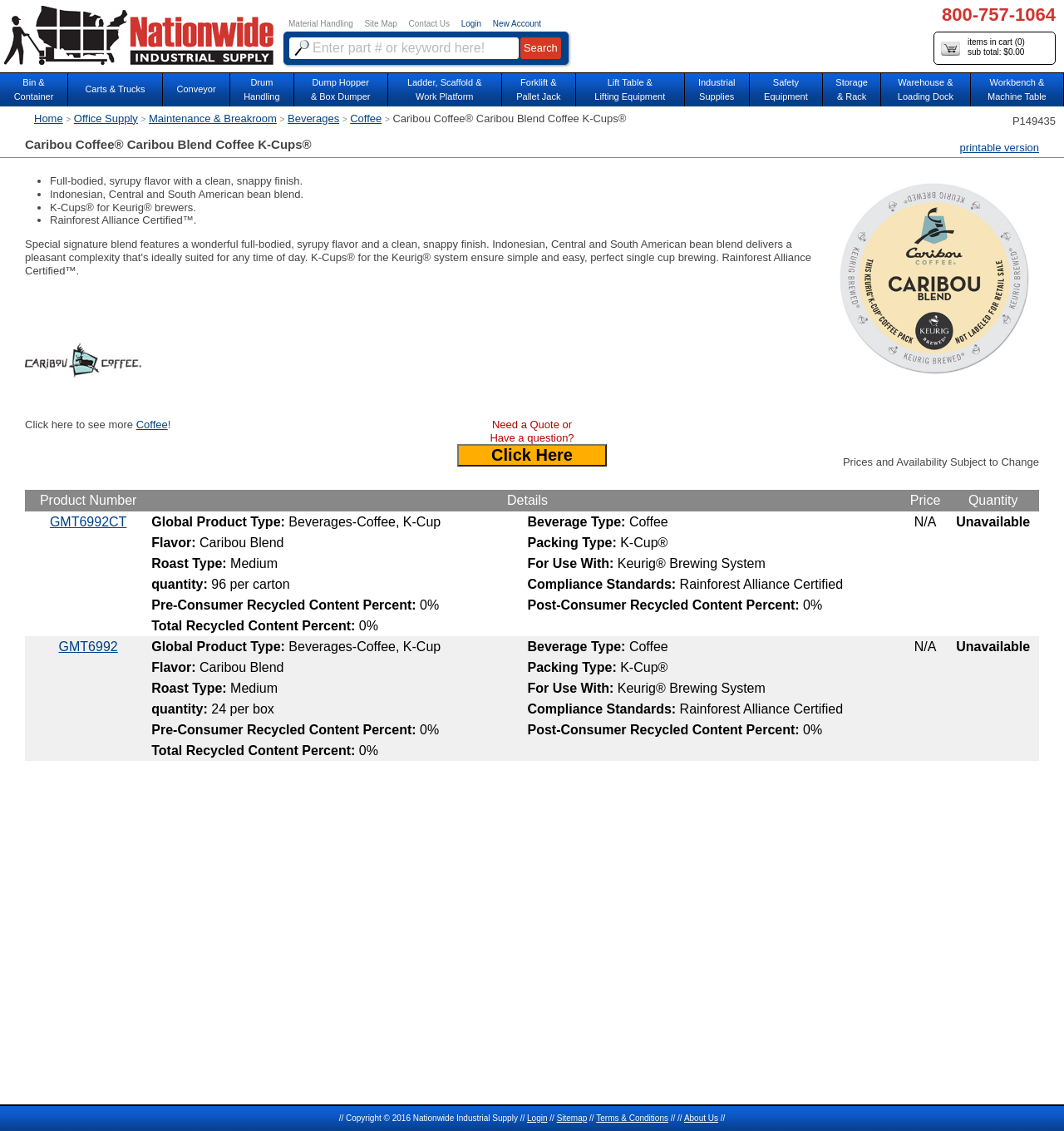Respond concisely with one word or phrase to the following query:
What is the certification of the product?

Rainforest Alliance Certified